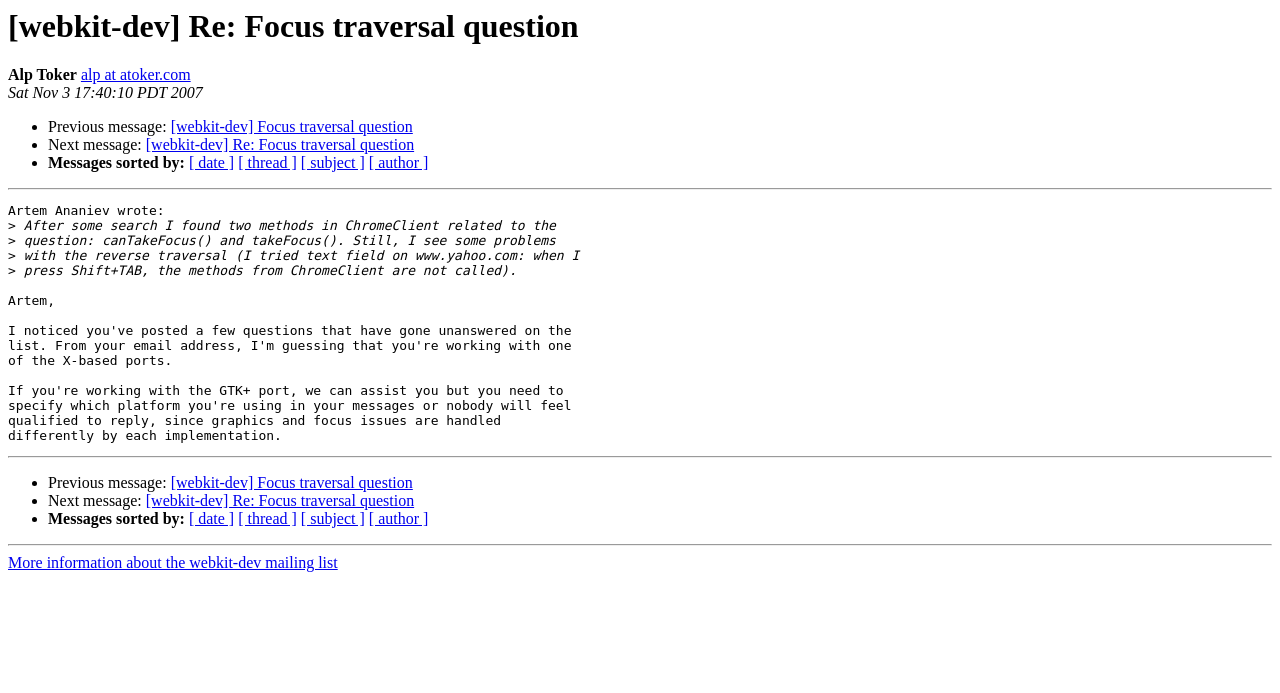Based on the element description "[webkit-dev] Re: Focus traversal question", predict the bounding box coordinates of the UI element.

[0.114, 0.711, 0.324, 0.735]